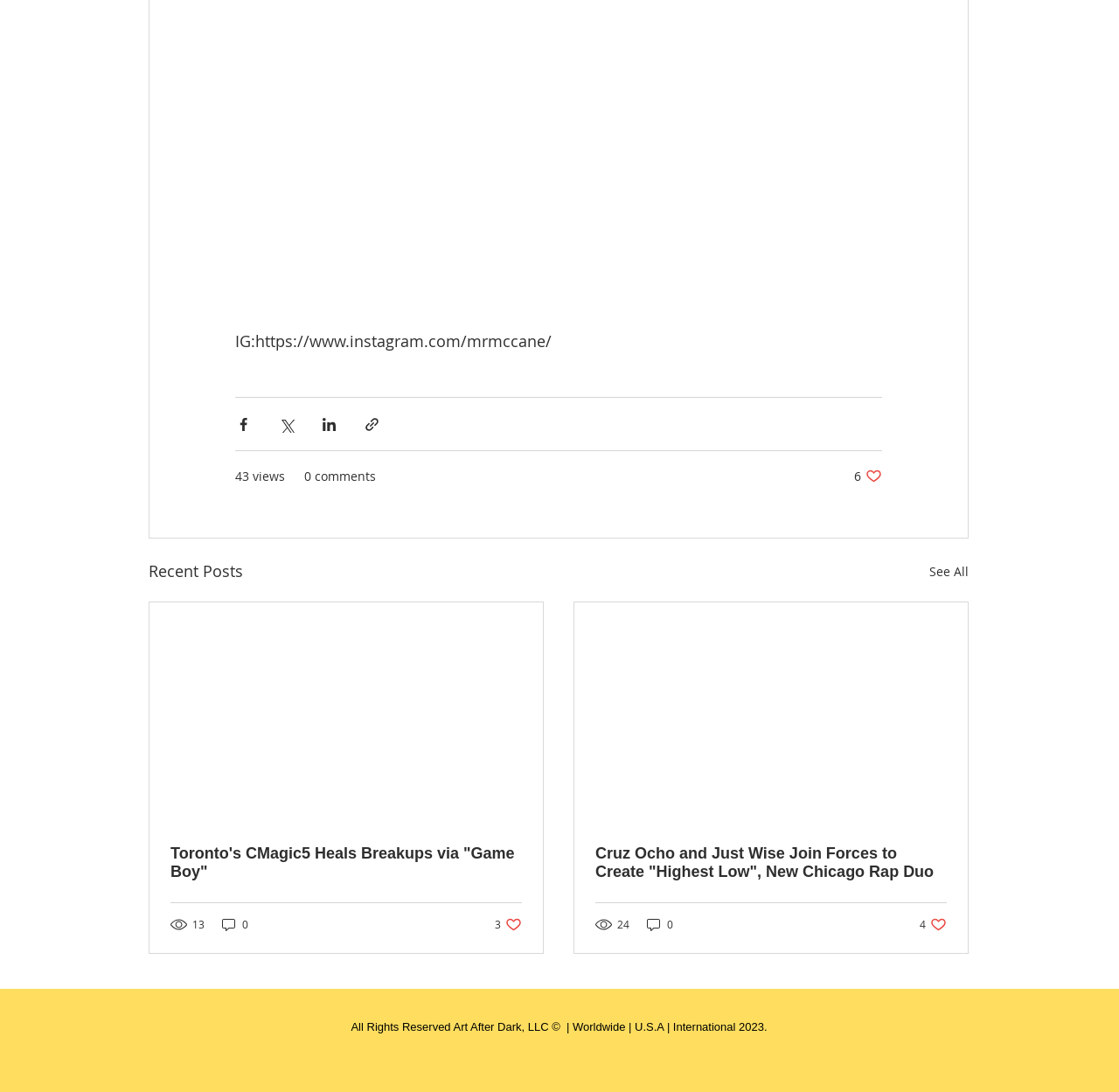Provide the bounding box coordinates of the UI element this sentence describes: "43 views".

[0.21, 0.428, 0.255, 0.444]